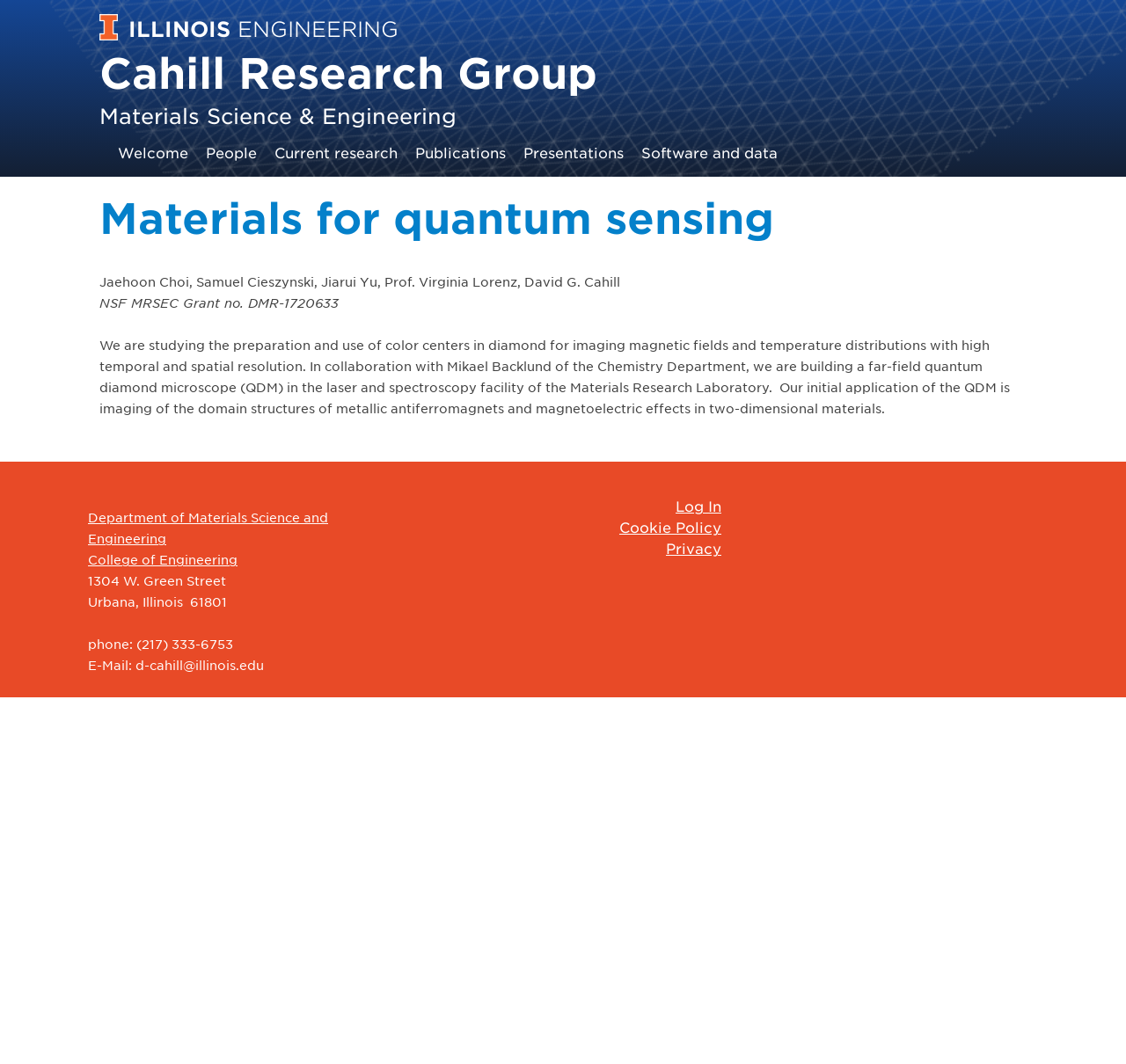Show me the bounding box coordinates of the clickable region to achieve the task as per the instruction: "Click the University of Illinois at Urbana-Champaign logo".

[0.089, 0.013, 0.105, 0.047]